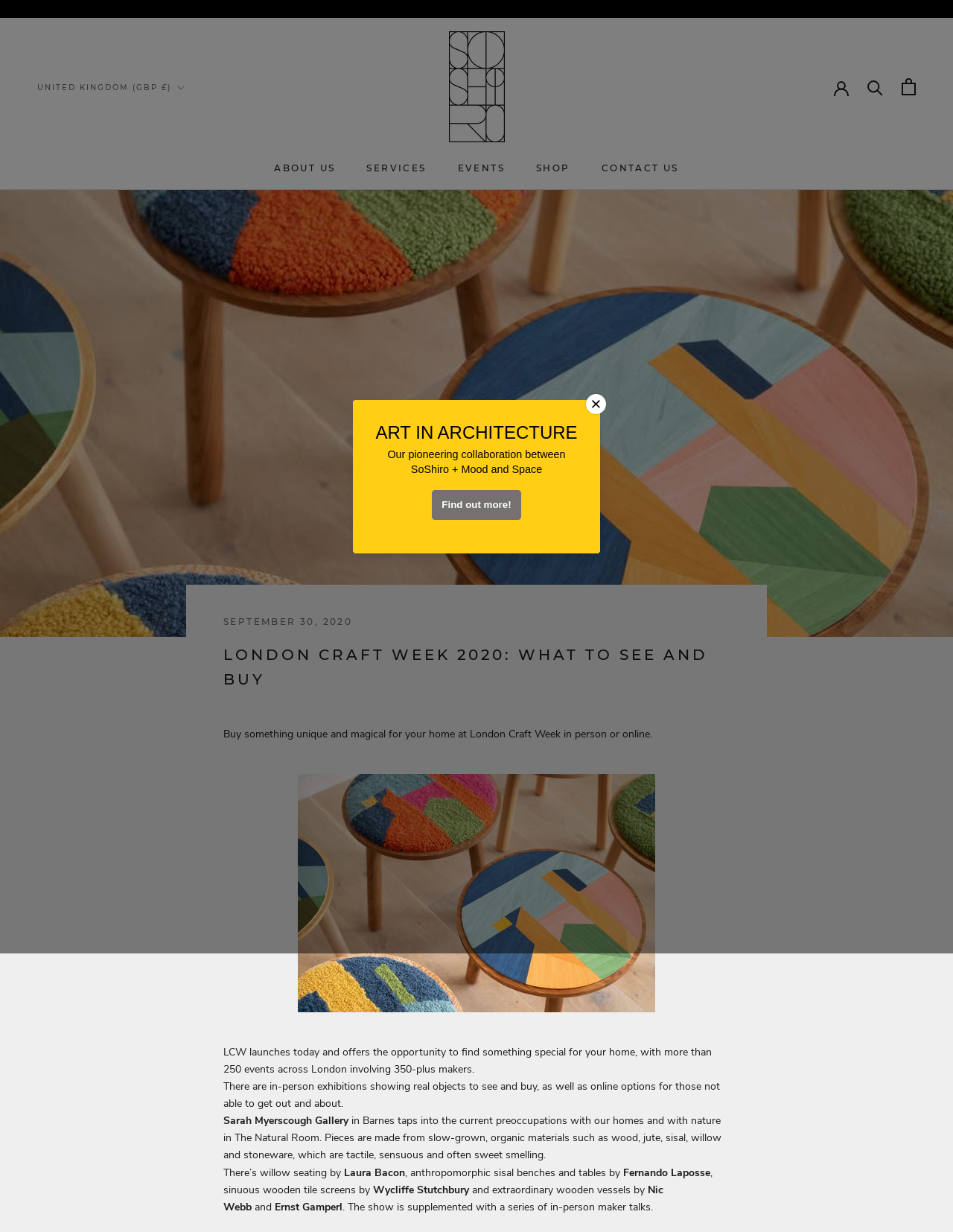Calculate the bounding box coordinates for the UI element based on the following description: "We run on Intercom". Ensure the coordinates are four float numbers between 0 and 1, i.e., [left, top, right, bottom].

None